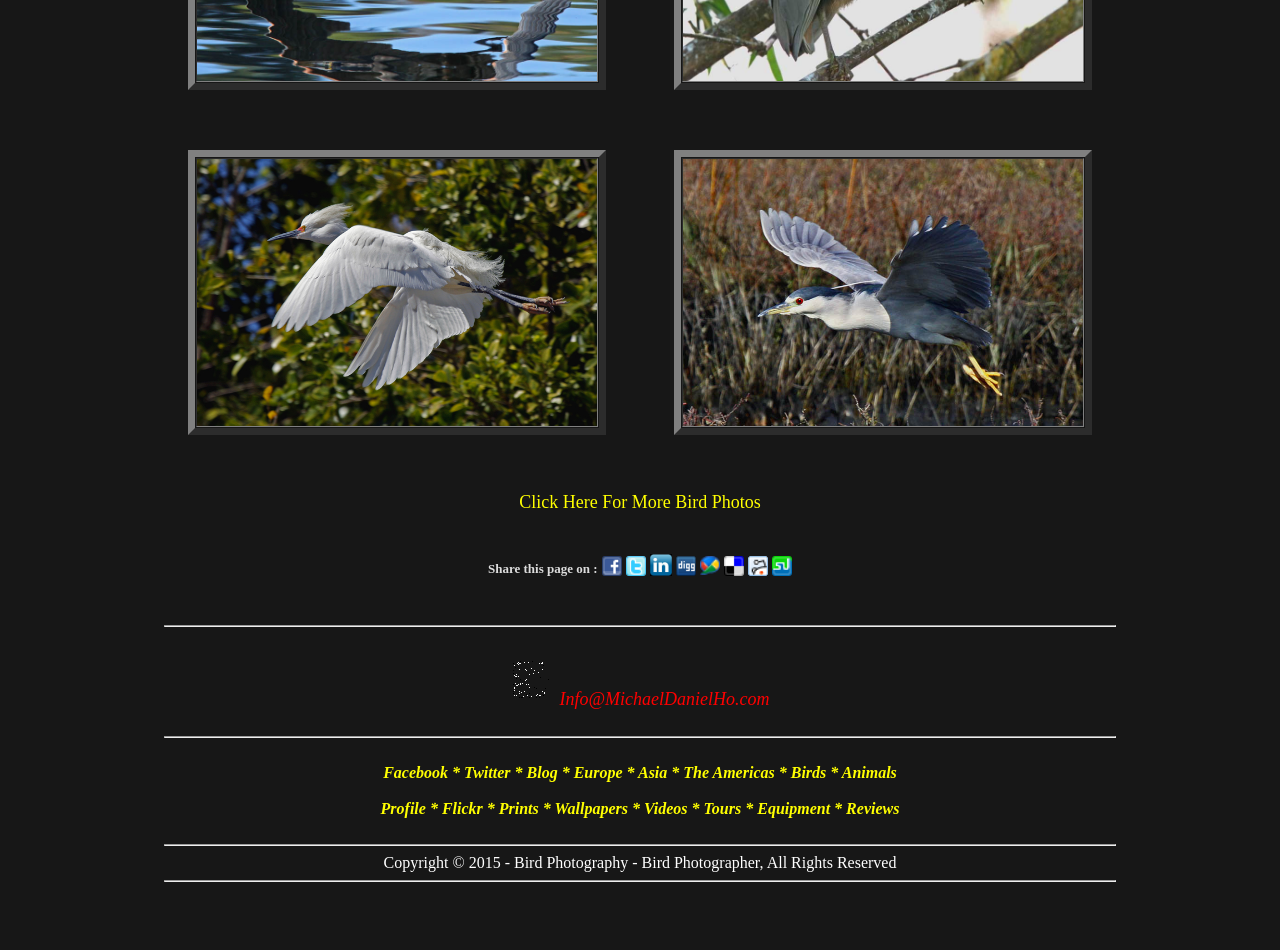Identify the bounding box coordinates of the clickable section necessary to follow the following instruction: "View MichaelDanielHo's profile". The coordinates should be presented as four float numbers from 0 to 1, i.e., [left, top, right, bottom].

[0.297, 0.842, 0.336, 0.86]